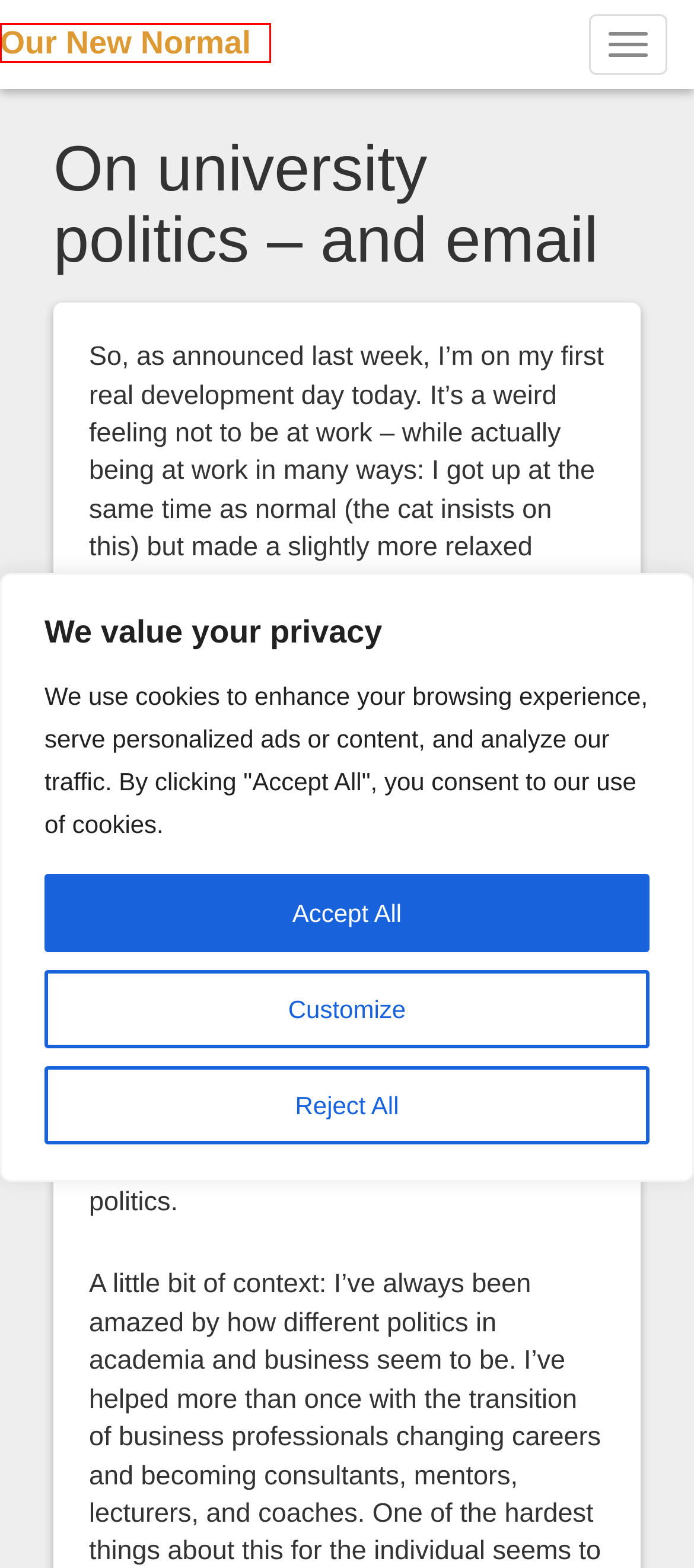You have a screenshot of a webpage with a red bounding box around a UI element. Determine which webpage description best matches the new webpage that results from clicking the element in the bounding box. Here are the candidates:
A. Our New Normal - How I think we should rebuild our world.
B. message Archives - Our New Normal
C. social media Archives - Our New Normal
D. zombie virus Archives - Our New Normal
E. responsibility Archives - Our New Normal
F. unconference Archives - Our New Normal
G. degree classifications Archives - Our New Normal
H. skills Archives - Our New Normal

A